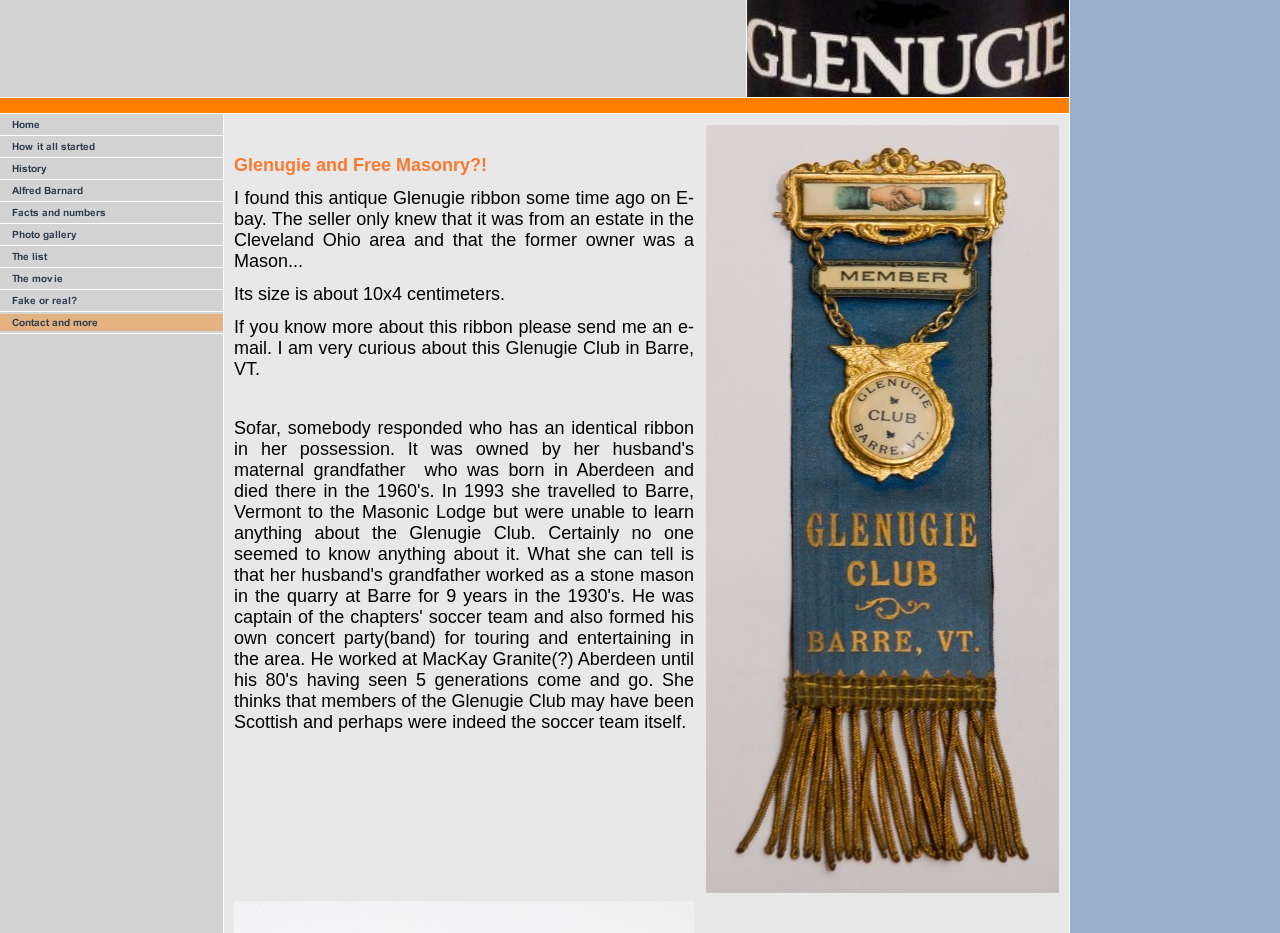What is the name of the club mentioned on this webpage?
Refer to the screenshot and respond with a concise word or phrase.

Glenugie Club